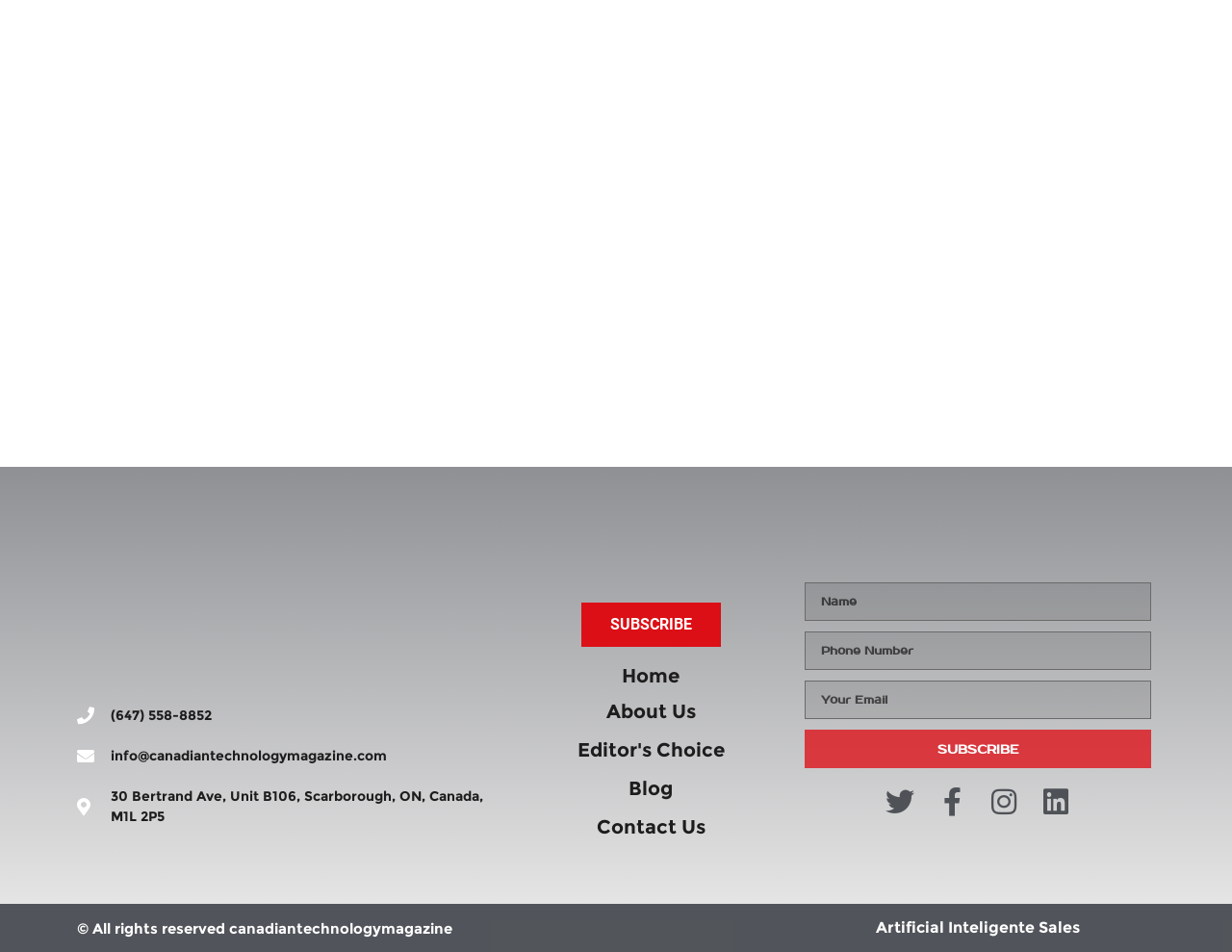What is the topic of the article linked at the bottom?
Kindly offer a comprehensive and detailed response to the question.

I found the topic of the article by looking at the link element with the text 'Artificial Inteligente Sales' which is located at the bottom of the webpage.